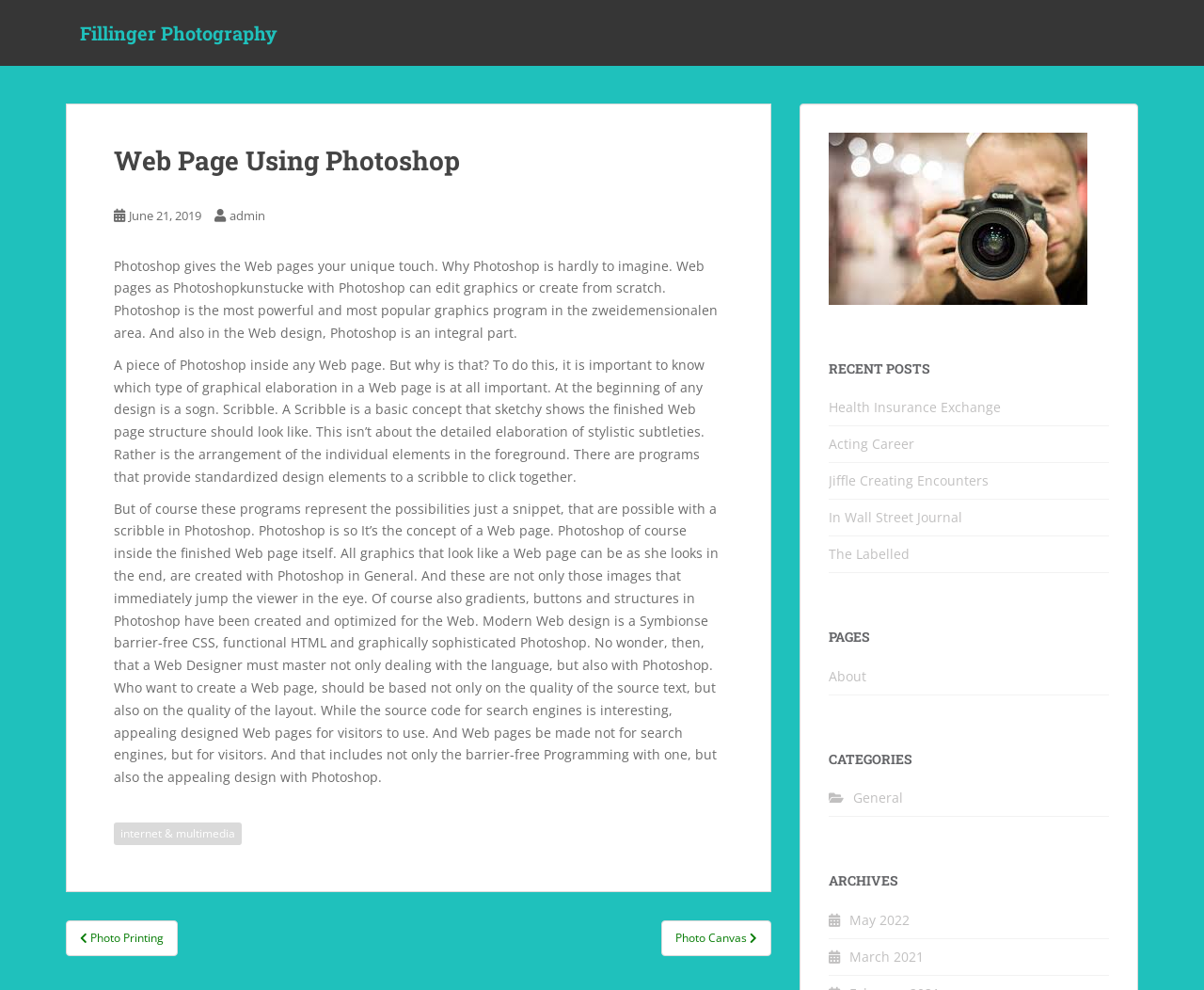What is the purpose of a web page?
Please look at the screenshot and answer using one word or phrase.

For visitors